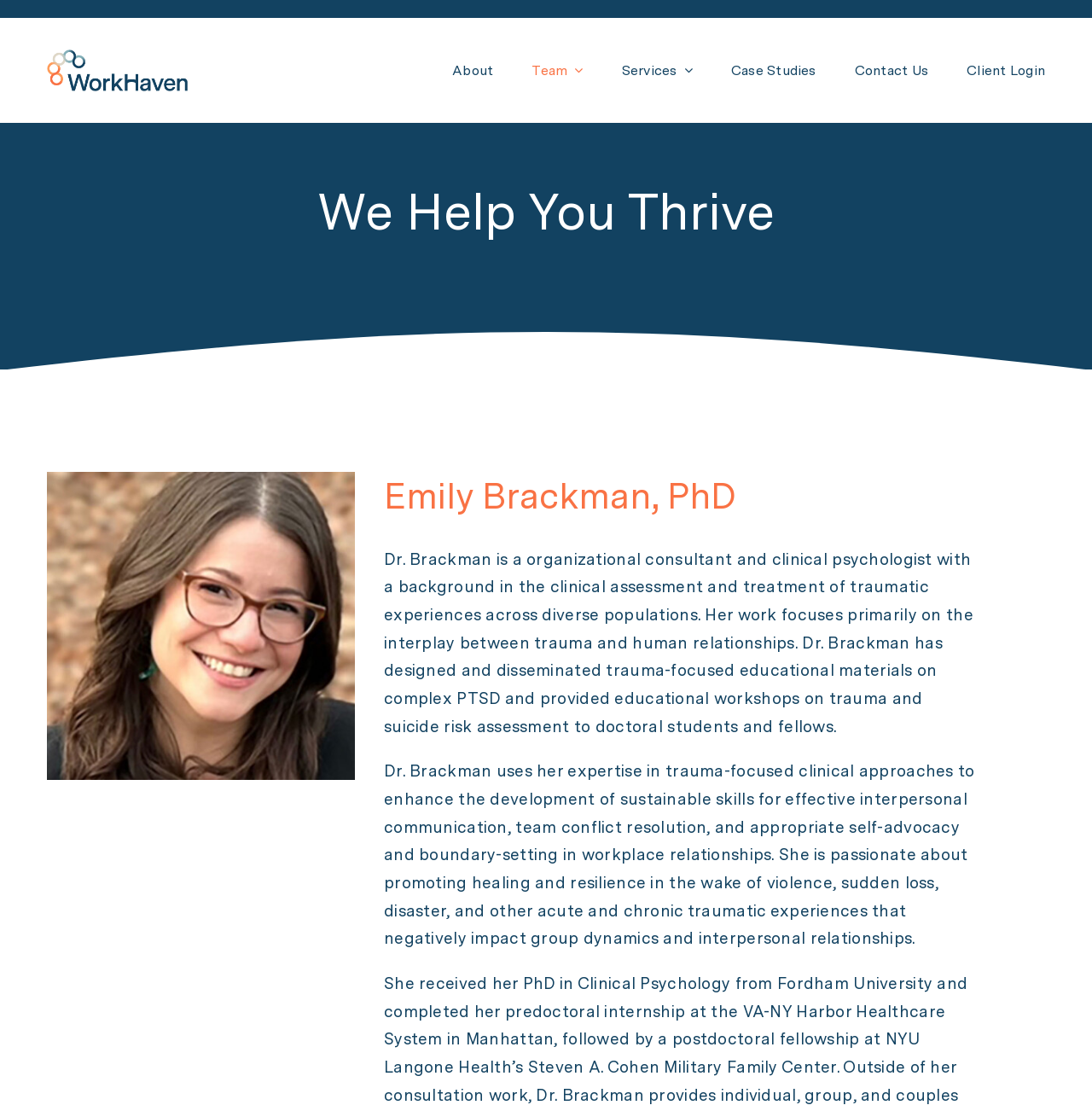Using the information shown in the image, answer the question with as much detail as possible: What is the last link in the navigation menu?

I found the answer by looking at the last link element in the navigation element 'Classic Main Menu' which is located at [0.281, 0.039, 0.957, 0.088]. The last link element is 'Client Login' which is located at [0.885, 0.039, 0.957, 0.088].